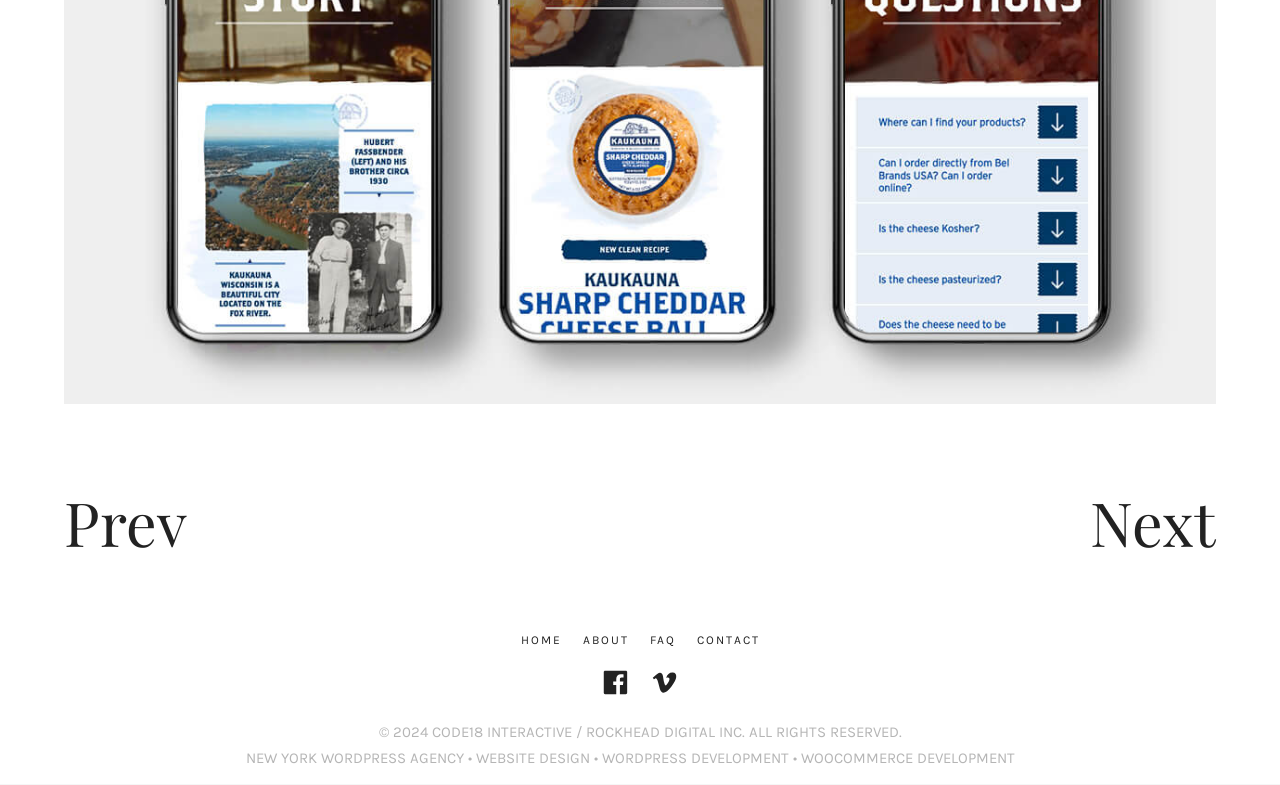What is the last link in the Colophon Menu?
Using the information from the image, give a concise answer in one word or a short phrase.

CONTACT